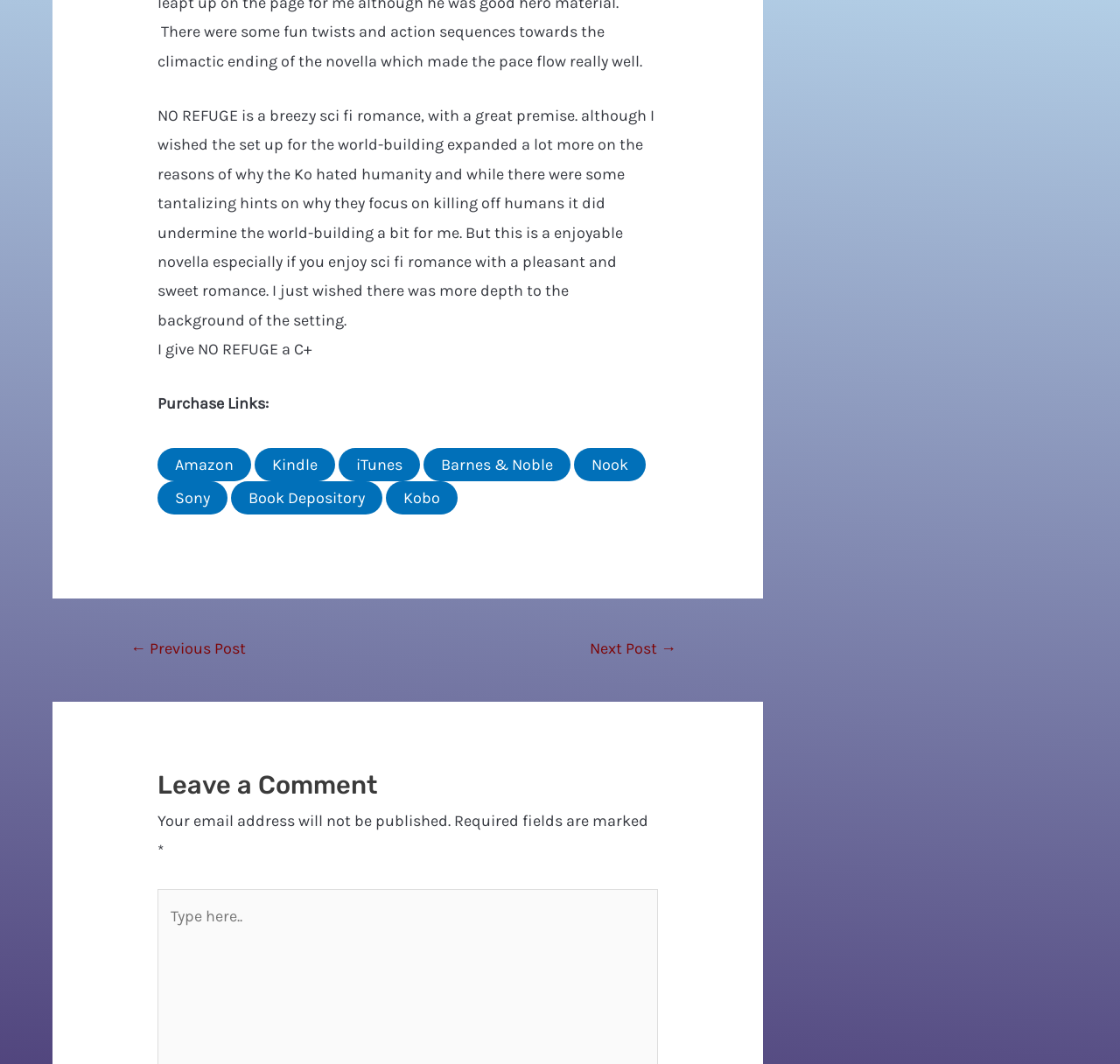Locate the UI element described as follows: "Next Post →". Return the bounding box coordinates as four float numbers between 0 and 1 in the order [left, top, right, bottom].

[0.498, 0.594, 0.633, 0.629]